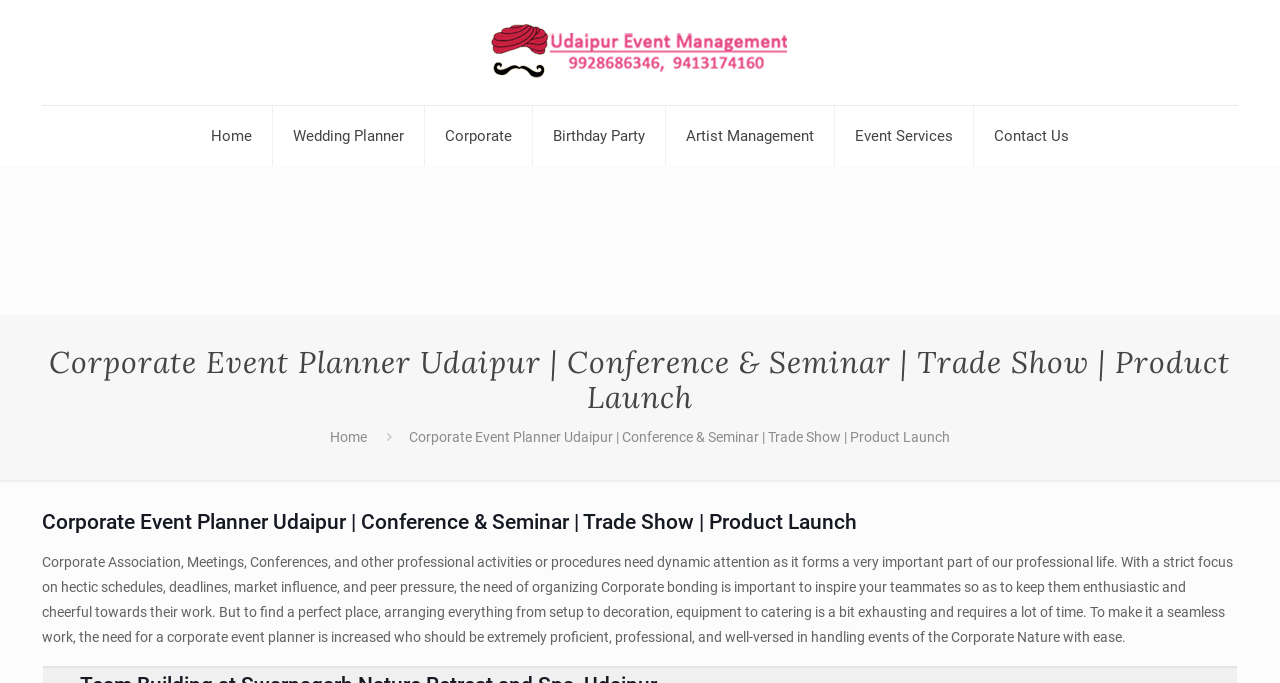Bounding box coordinates are to be given in the format (top-left x, top-left y, bottom-right x, bottom-right y). All values must be floating point numbers between 0 and 1. Provide the bounding box coordinate for the UI element described as: Home

[0.149, 0.155, 0.213, 0.243]